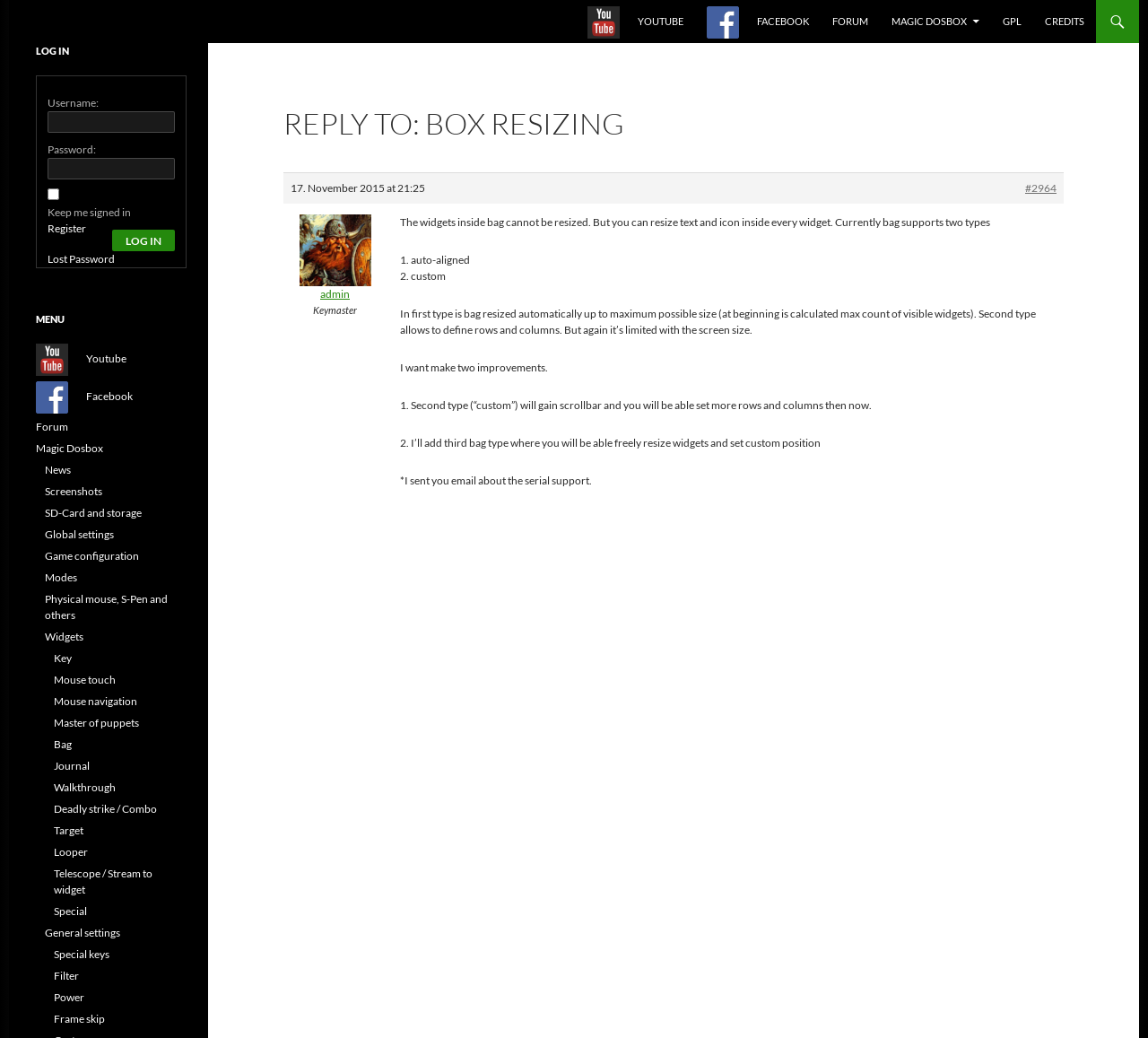Identify the bounding box coordinates of the area you need to click to perform the following instruction: "View the widgets page".

[0.039, 0.607, 0.073, 0.62]